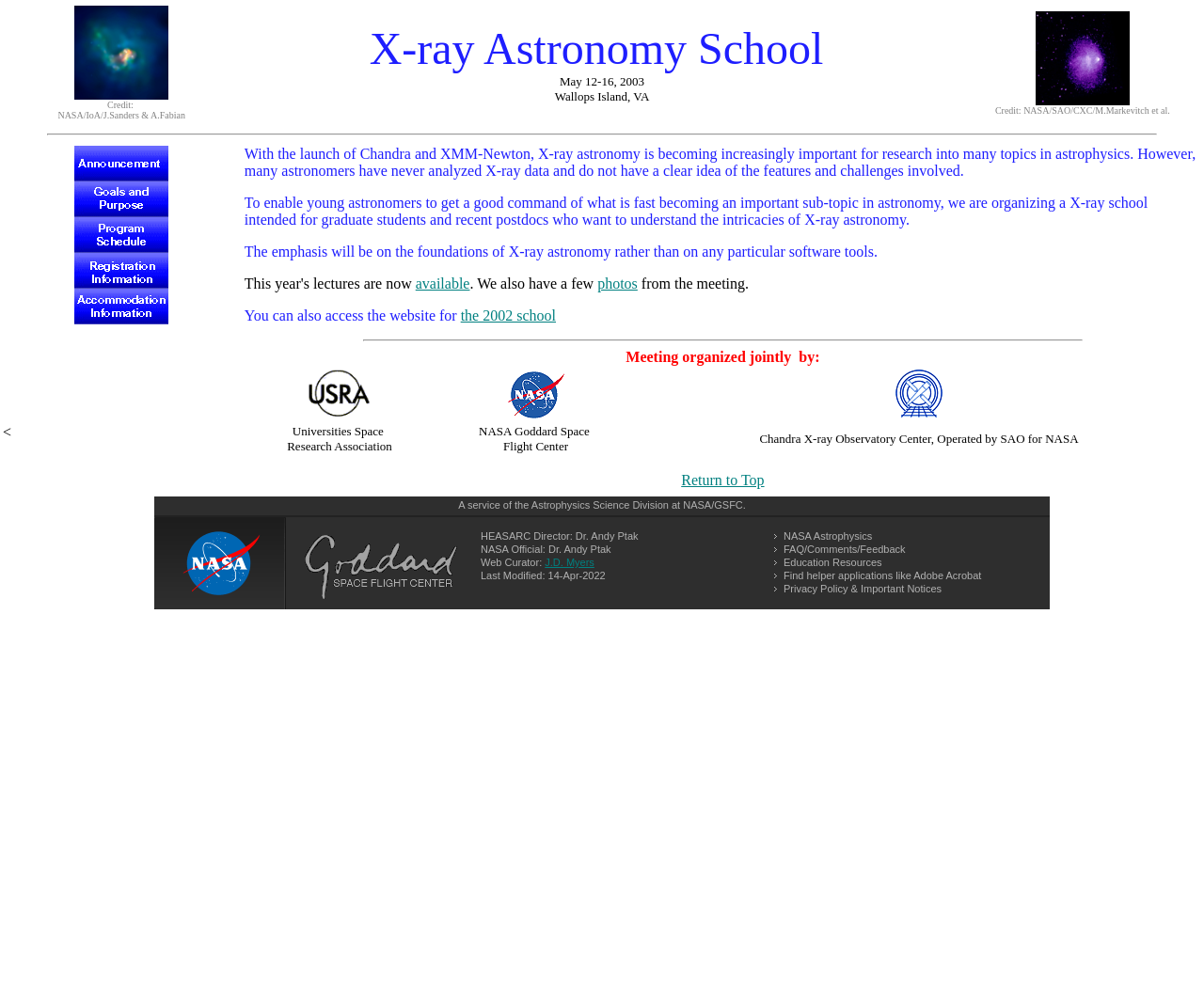Identify the bounding box coordinates for the element you need to click to achieve the following task: "View 2003 X-ray Astronomy School Announcement". Provide the bounding box coordinates as four float numbers between 0 and 1, in the form [left, top, right, bottom].

[0.062, 0.167, 0.14, 0.183]